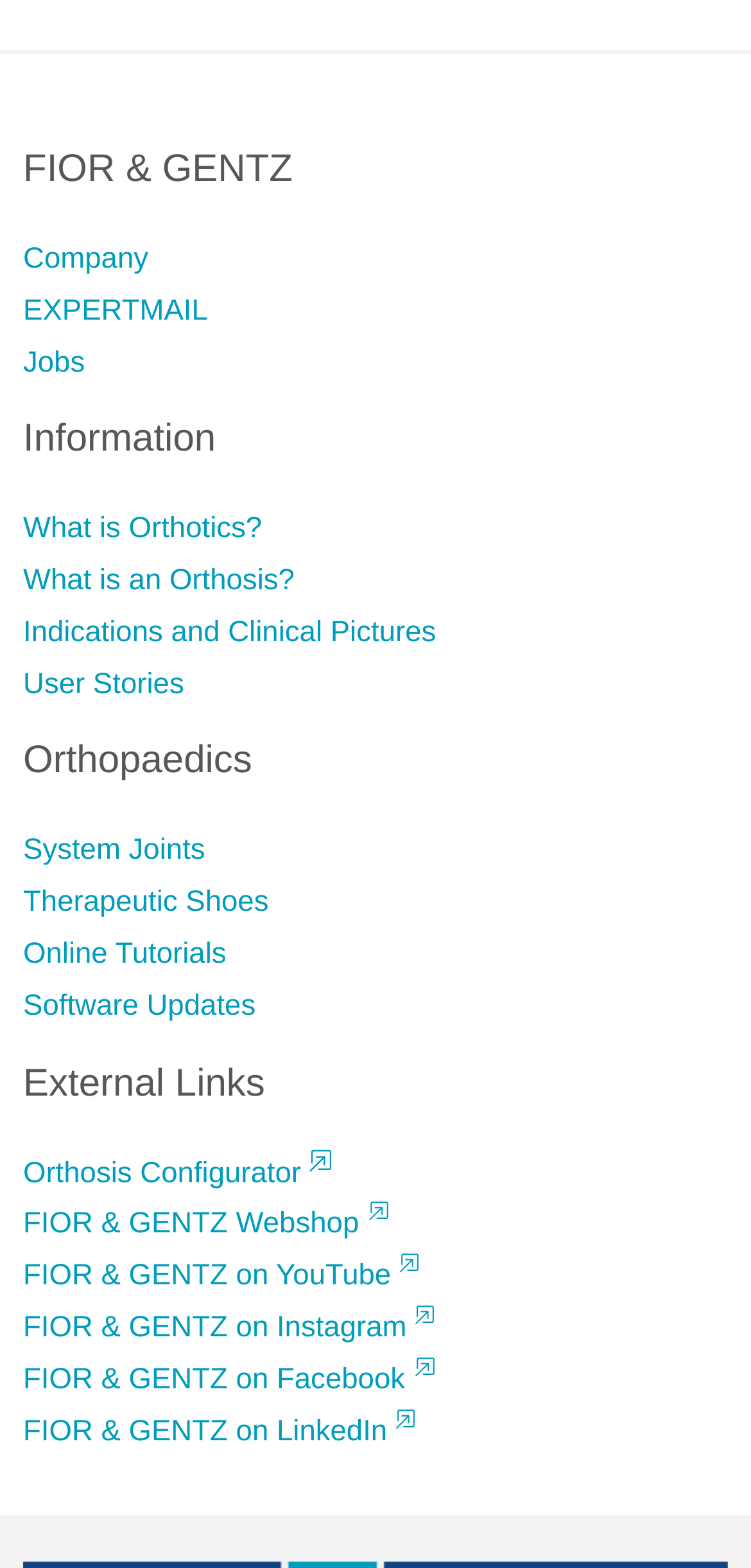Determine the bounding box for the described HTML element: "FIOR & GENTZ Webshop". Ensure the coordinates are four float numbers between 0 and 1 in the format [left, top, right, bottom].

[0.031, 0.771, 0.517, 0.791]